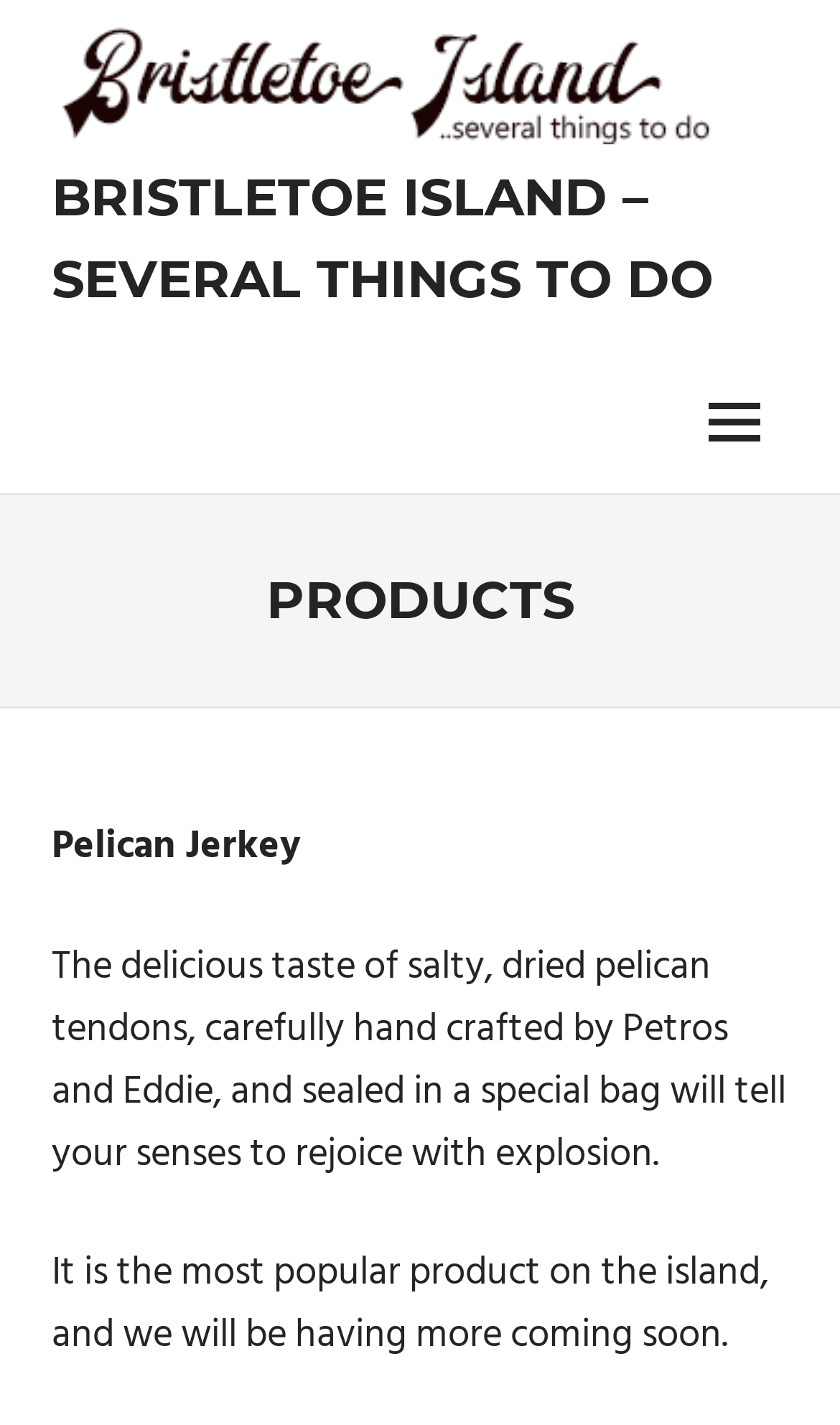Please provide a comprehensive response to the question based on the details in the image: What is the current status of Pelican Jerkey availability?

The third static text element under the 'PRODUCTS' heading mentions that 'we will be having more coming soon', indicating that the product is currently available, but more stock is expected to arrive soon.